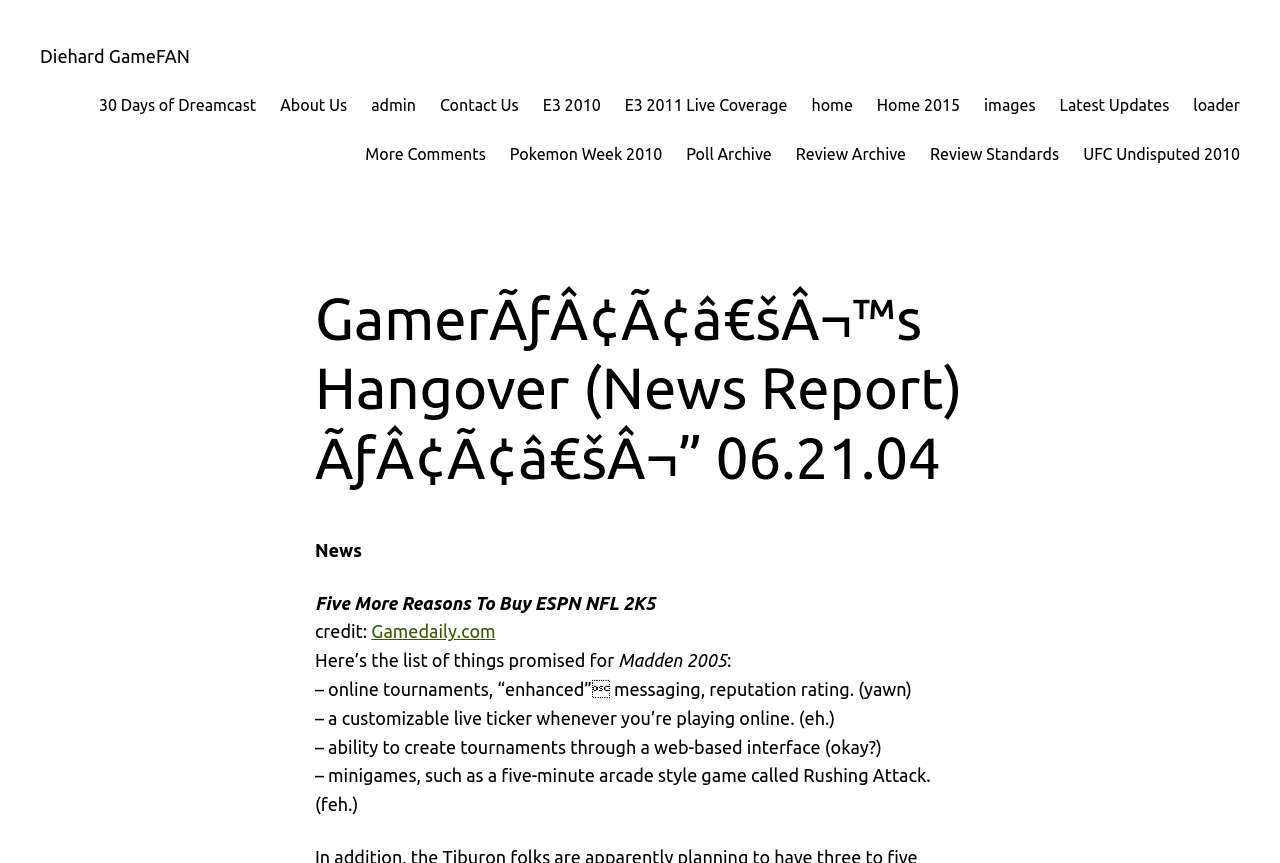Determine the bounding box coordinates of the clickable element to achieve the following action: 'visit About Us'. Provide the coordinates as four float values between 0 and 1, formatted as [left, top, right, bottom].

[0.219, 0.107, 0.271, 0.137]